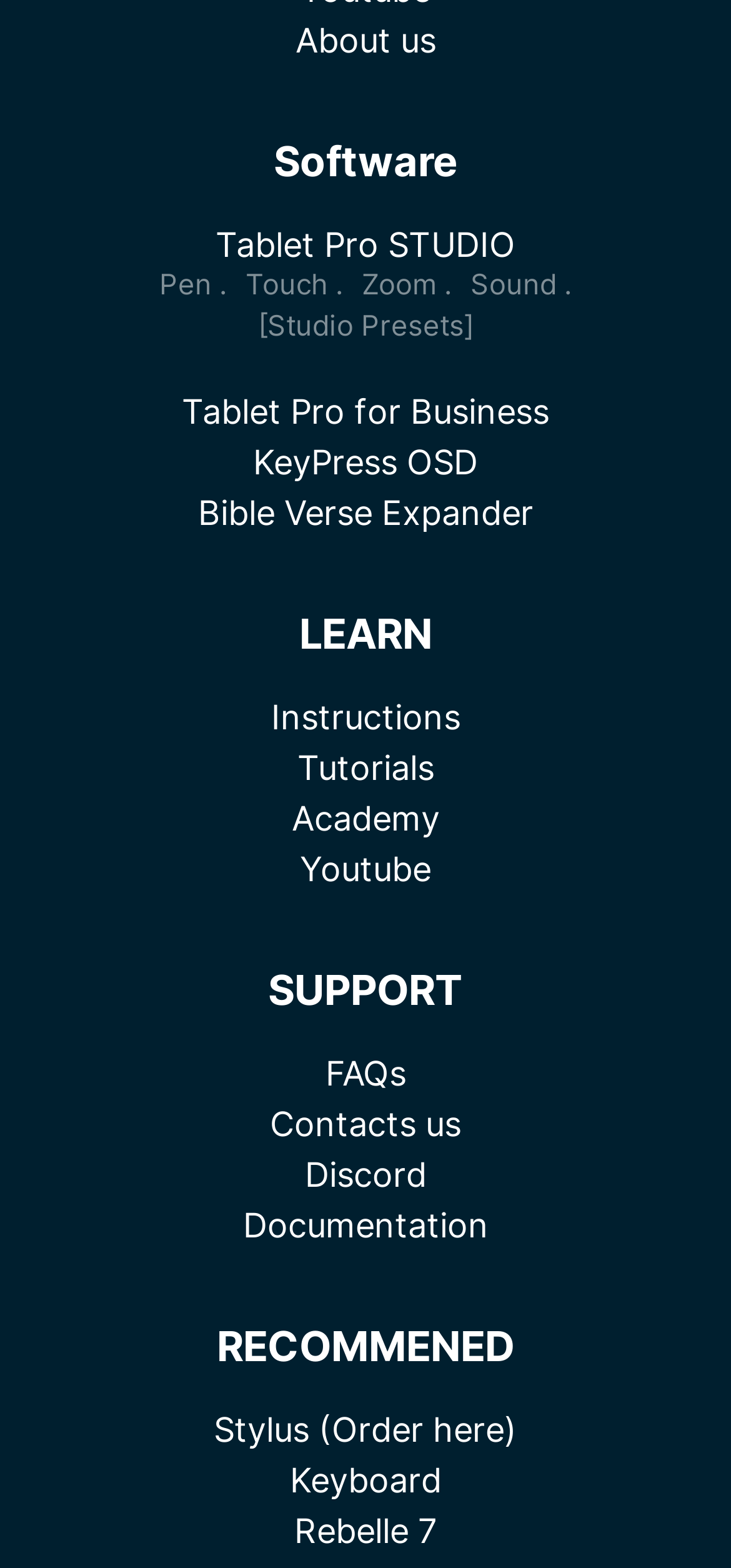Determine the bounding box coordinates for the area you should click to complete the following instruction: "Go to Software page".

[0.374, 0.087, 0.626, 0.118]